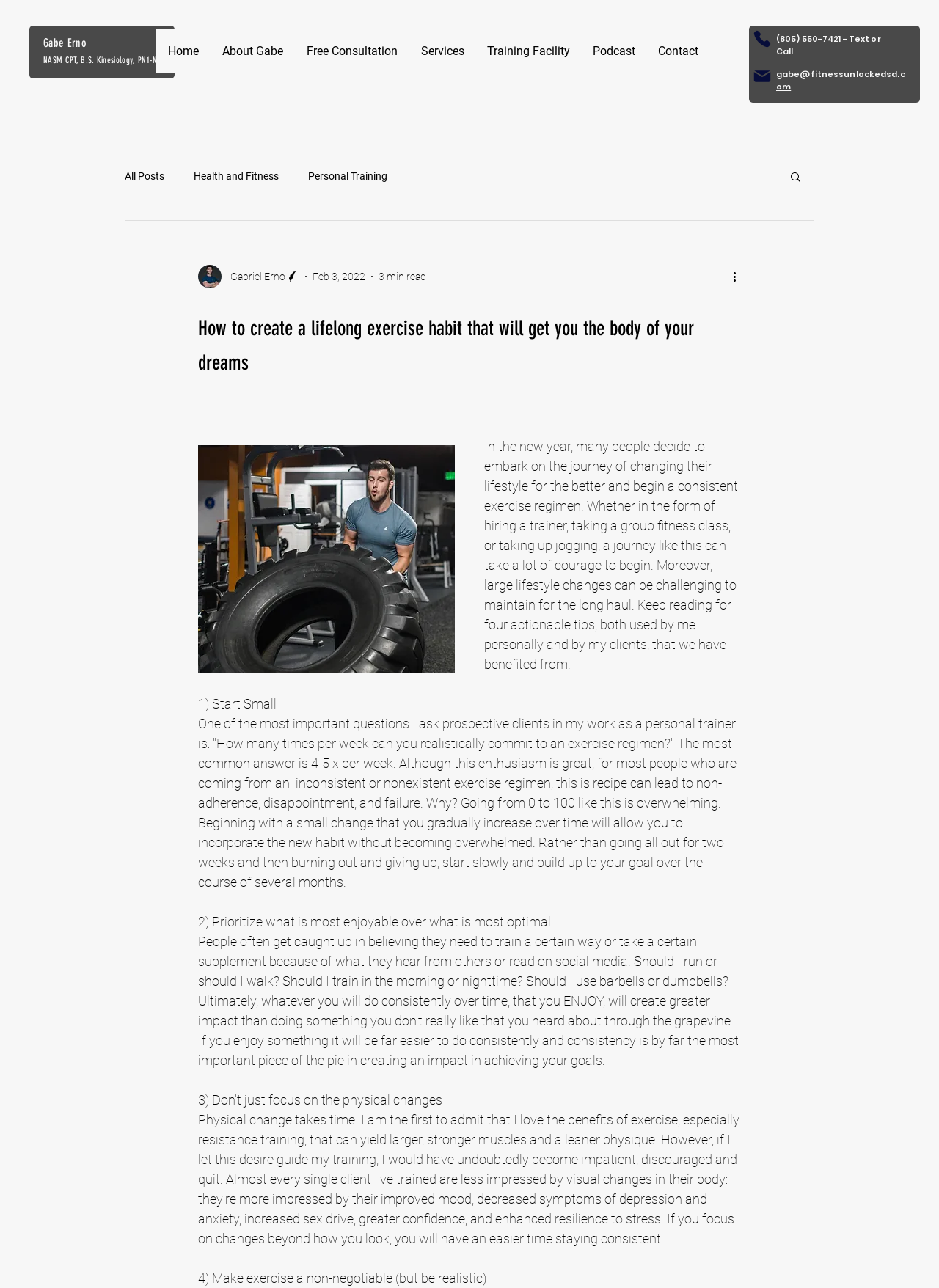How many minutes does it take to read the article?
Please provide a single word or phrase as your answer based on the screenshot.

3 min